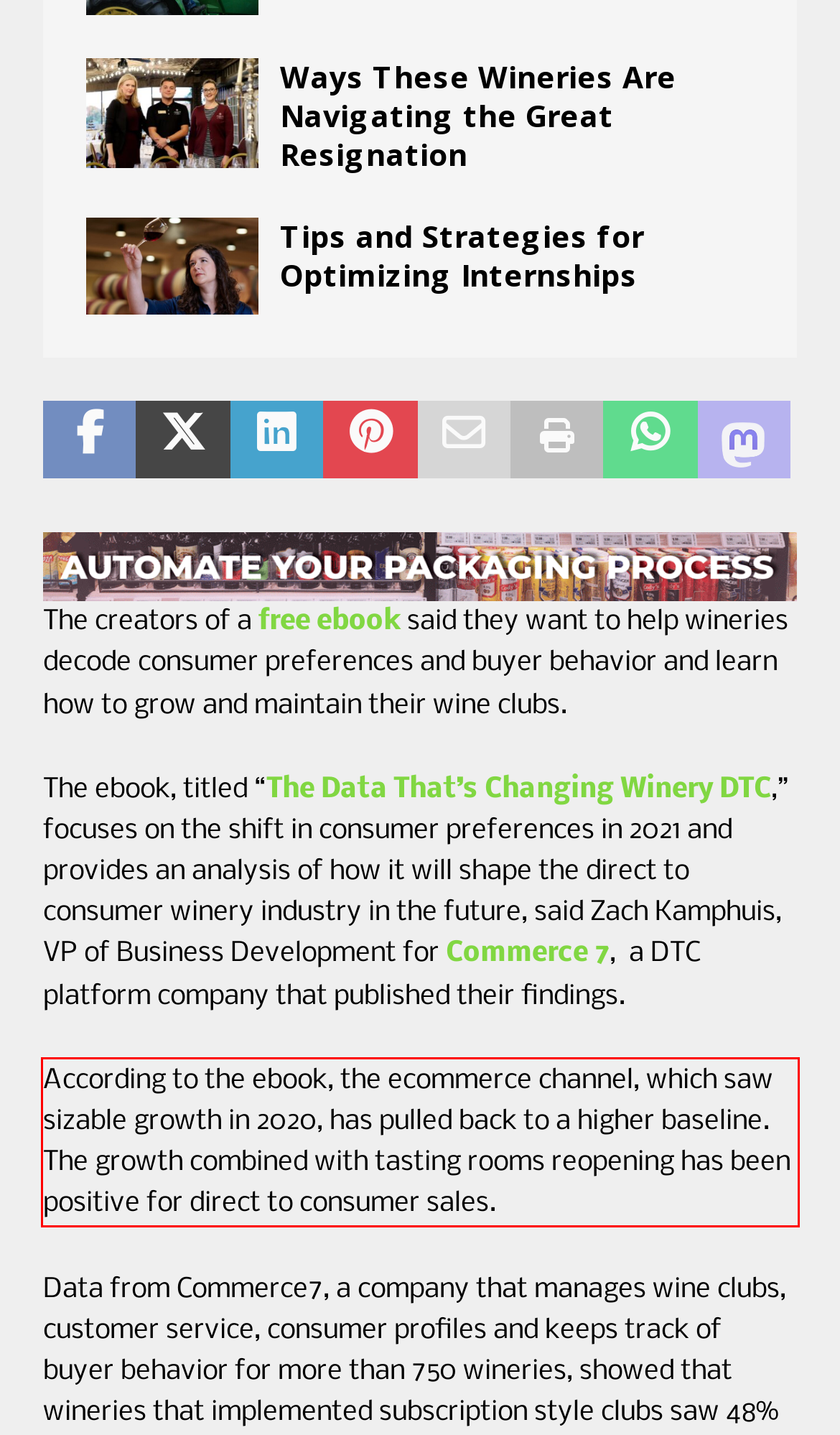Analyze the screenshot of the webpage and extract the text from the UI element that is inside the red bounding box.

According to the ebook, the ecommerce channel, which saw sizable growth in 2020, has pulled back to a higher baseline. The growth combined with tasting rooms reopening has been positive for direct to consumer sales.